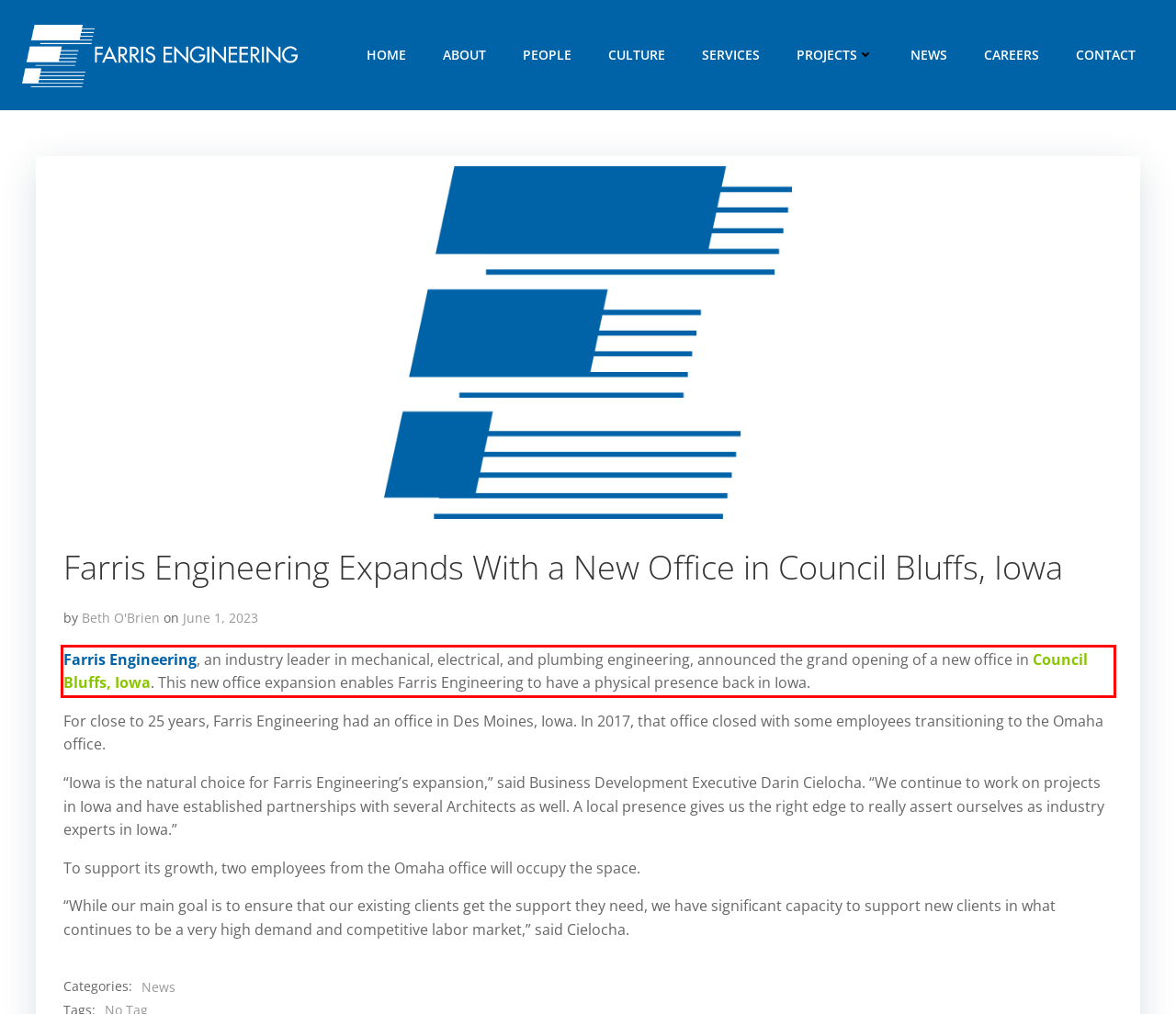With the given screenshot of a webpage, locate the red rectangle bounding box and extract the text content using OCR.

Farris Engineering, an industry leader in mechanical, electrical, and plumbing engineering, announced the grand opening of a new office in Council Bluffs, Iowa. This new office expansion enables Farris Engineering to have a physical presence back in Iowa.